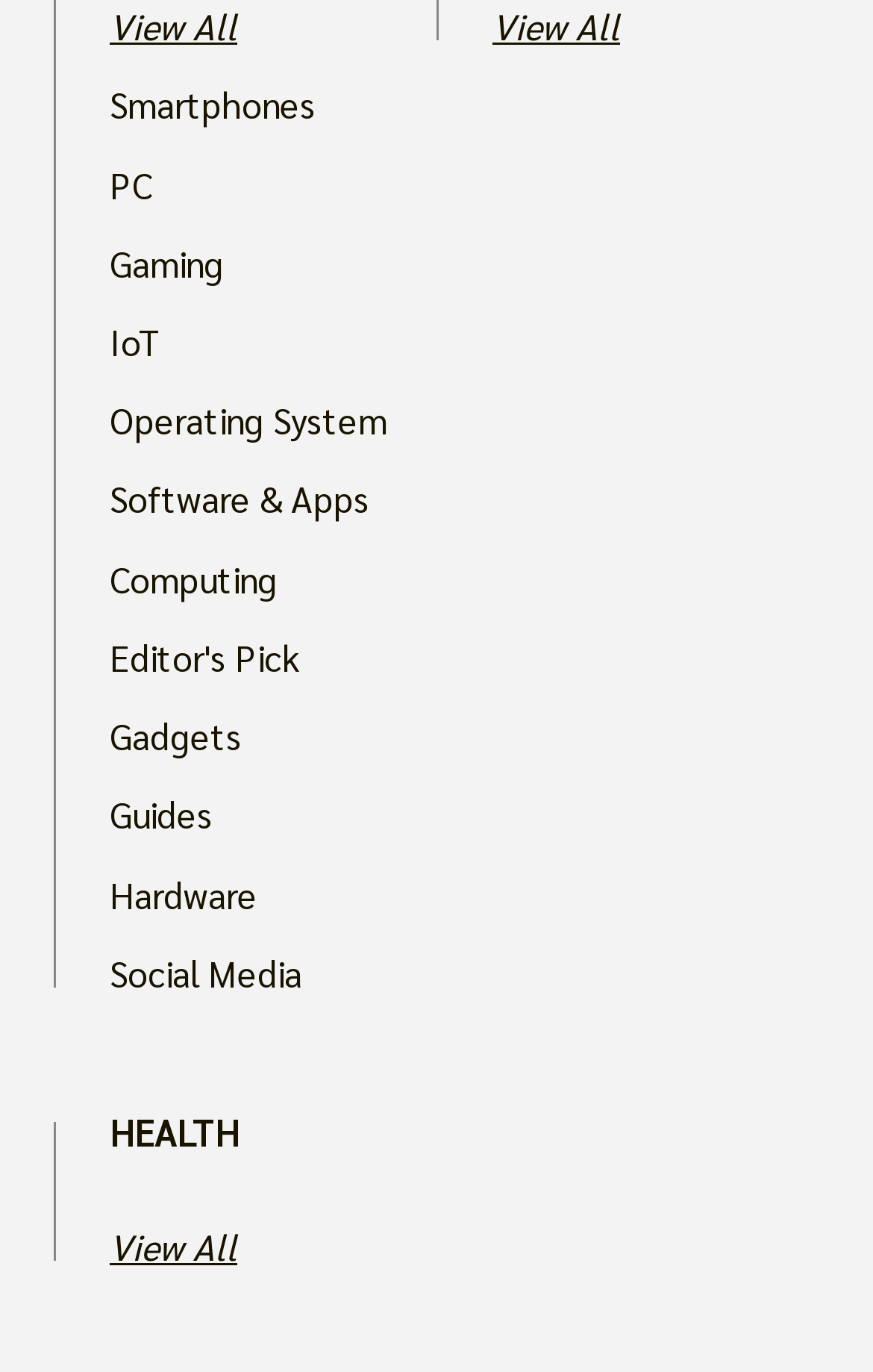Respond to the question with just a single word or phrase: 
Is there a category related to health?

Yes